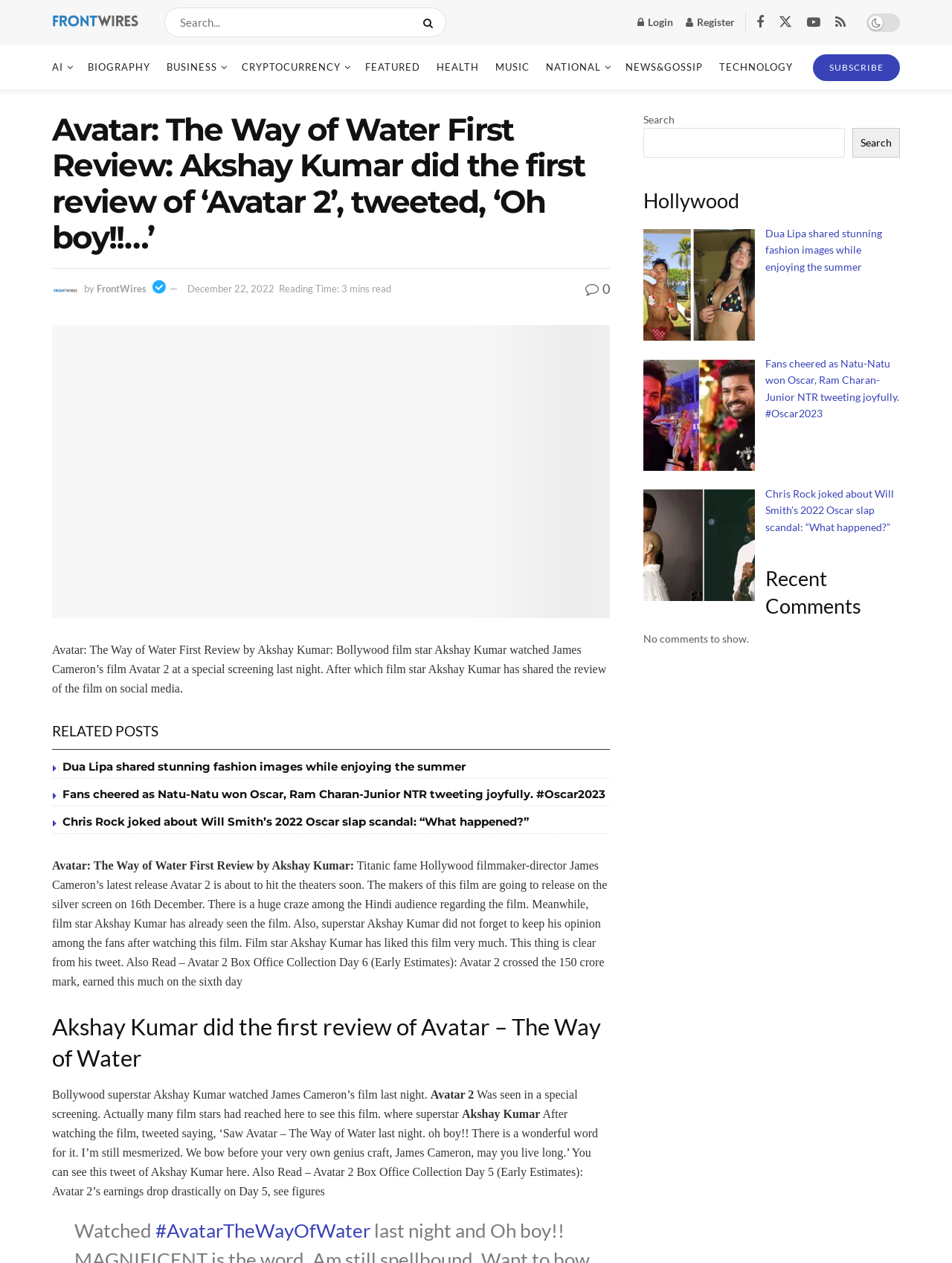Please find the bounding box coordinates for the clickable element needed to perform this instruction: "Subscribe to the newsletter".

[0.854, 0.043, 0.945, 0.064]